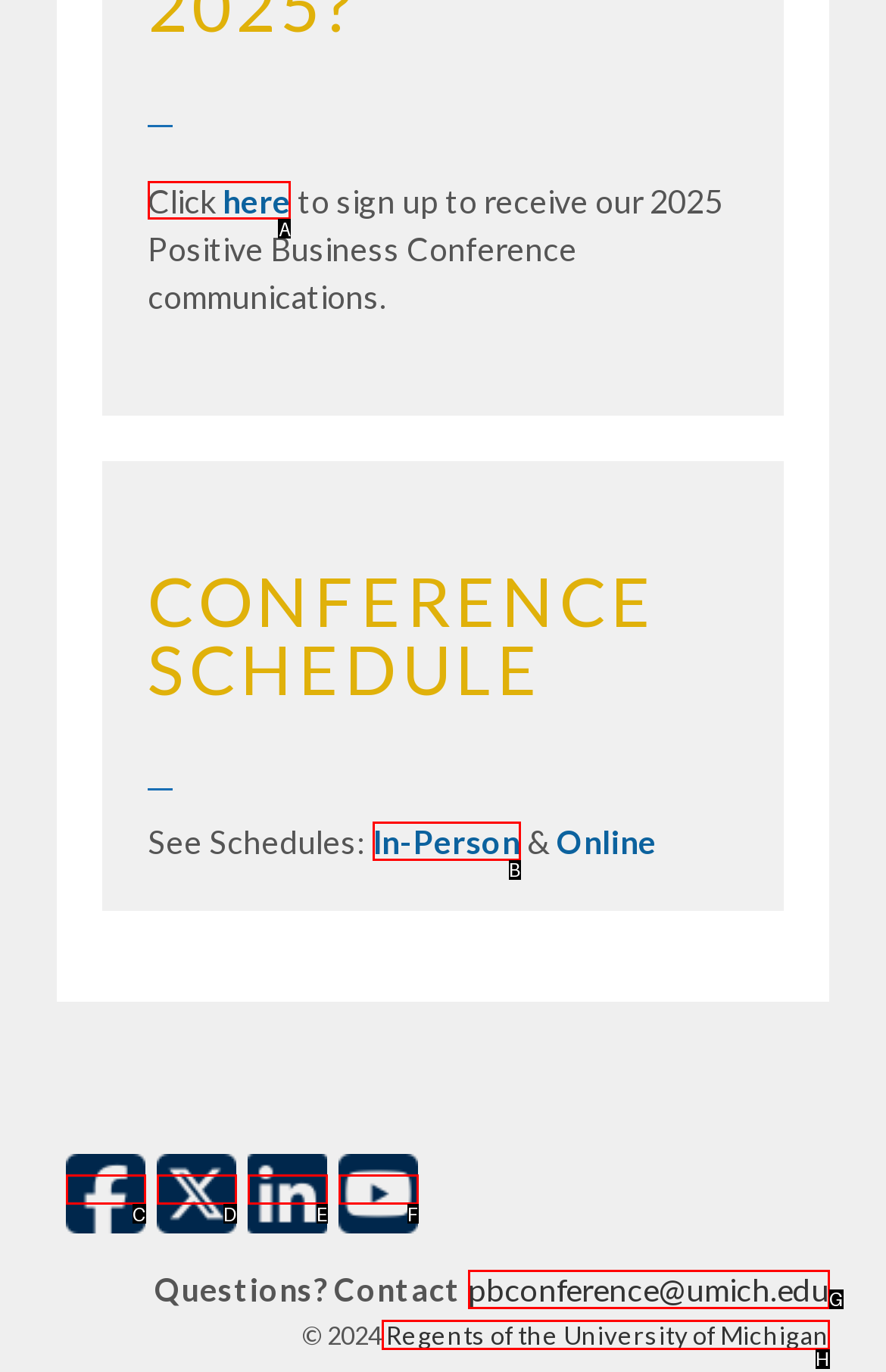Which letter corresponds to the correct option to complete the task: Click to sign up?
Answer with the letter of the chosen UI element.

A